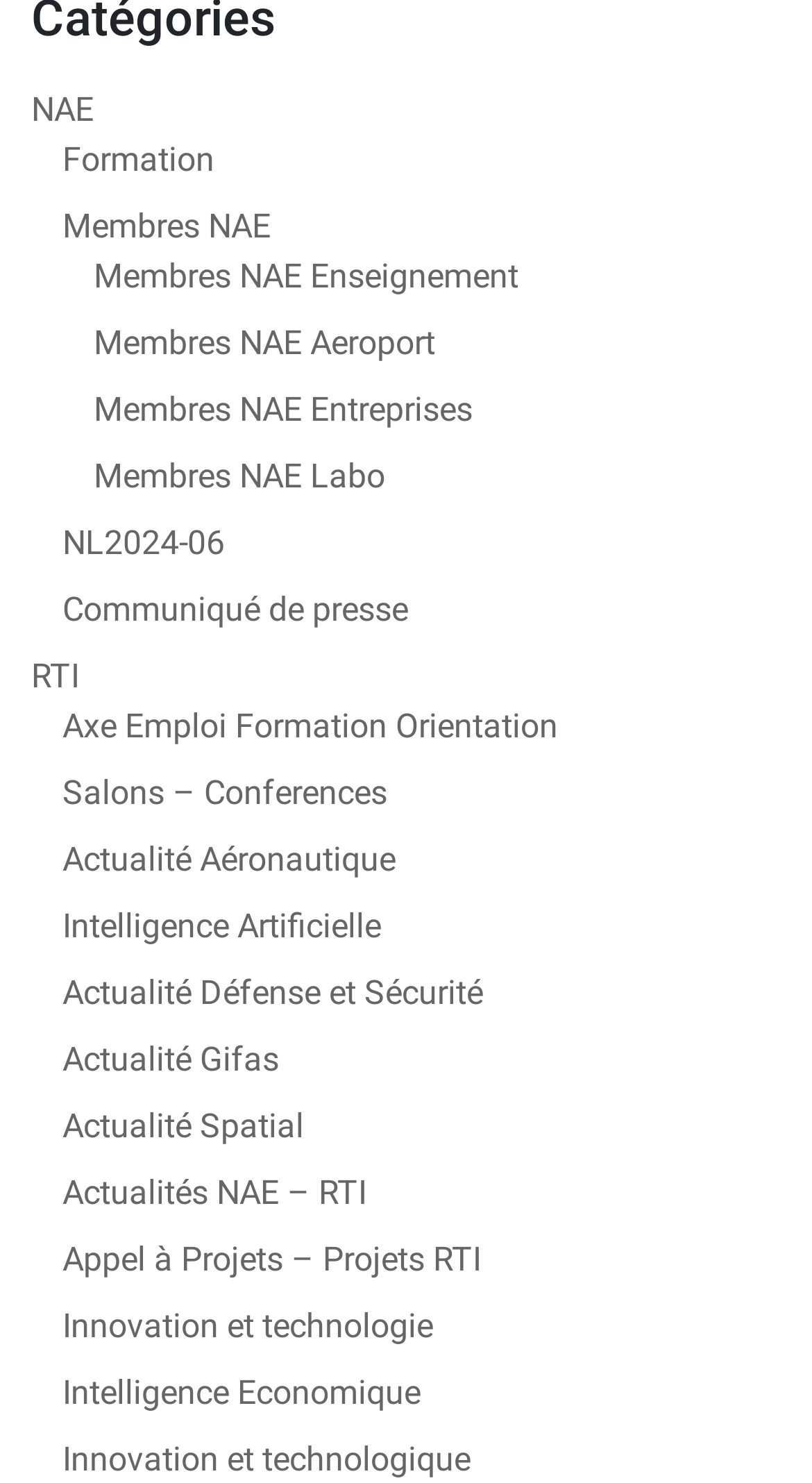What is the first link on the webpage?
Refer to the image and offer an in-depth and detailed answer to the question.

The first link on the webpage is 'NAE' which is located at the top left corner of the webpage with a bounding box coordinate of [0.038, 0.061, 0.115, 0.088].